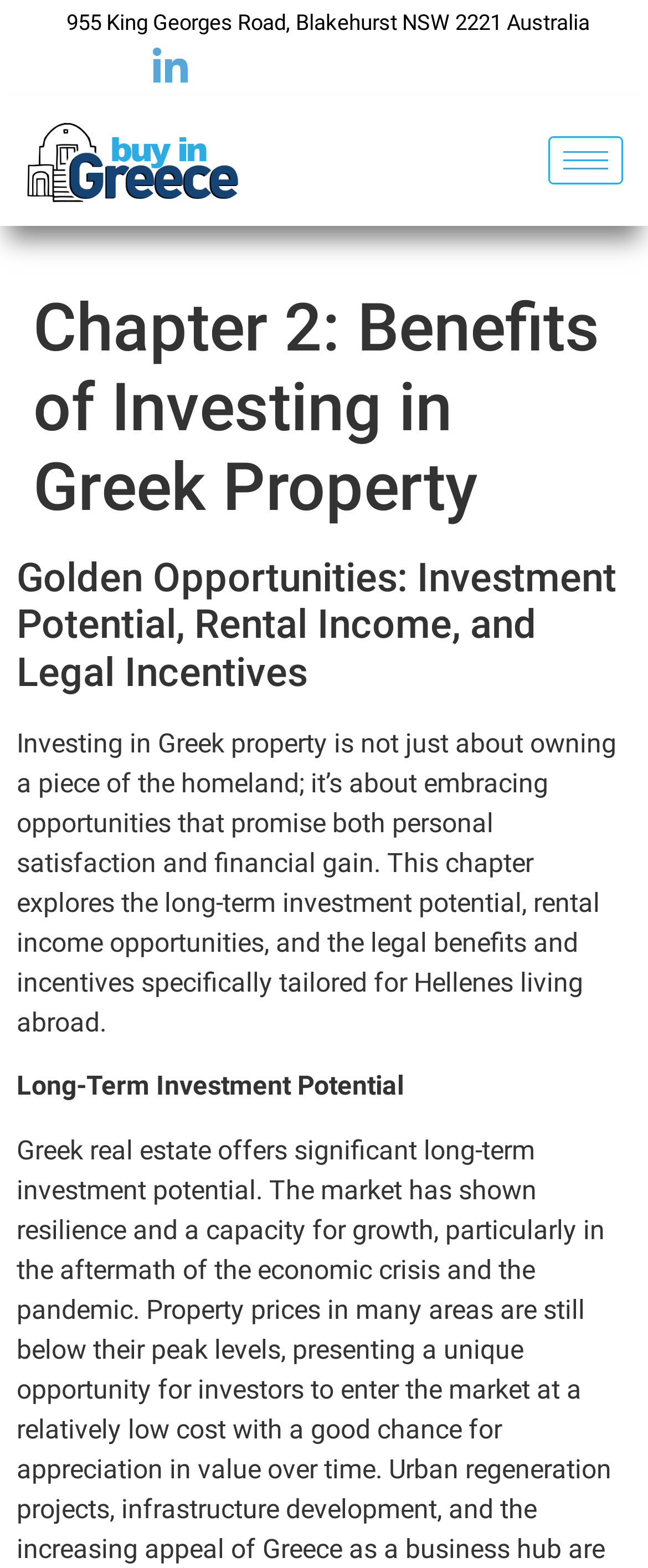Using the information in the image, give a detailed answer to the following question: What is the subtopic after 'Golden Opportunities'?

I looked at the static text elements after the heading 'Golden Opportunities: Investment Potential, Rental Income, and Legal Incentives'. The next subtopic is 'Long-Term Investment Potential', which is a static text element.